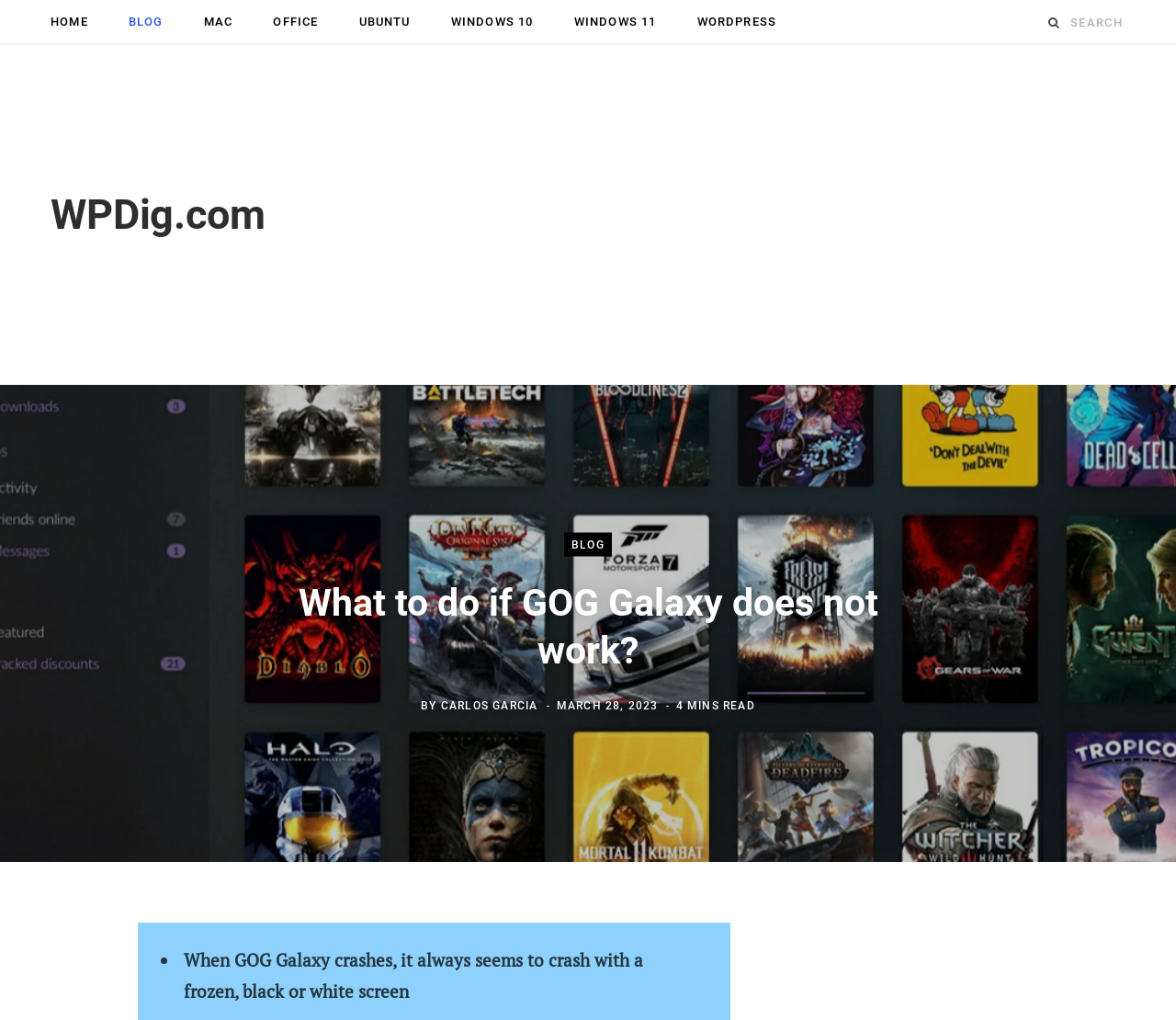Determine the main headline from the webpage and extract its text.

What to do if GOG Galaxy does not work?